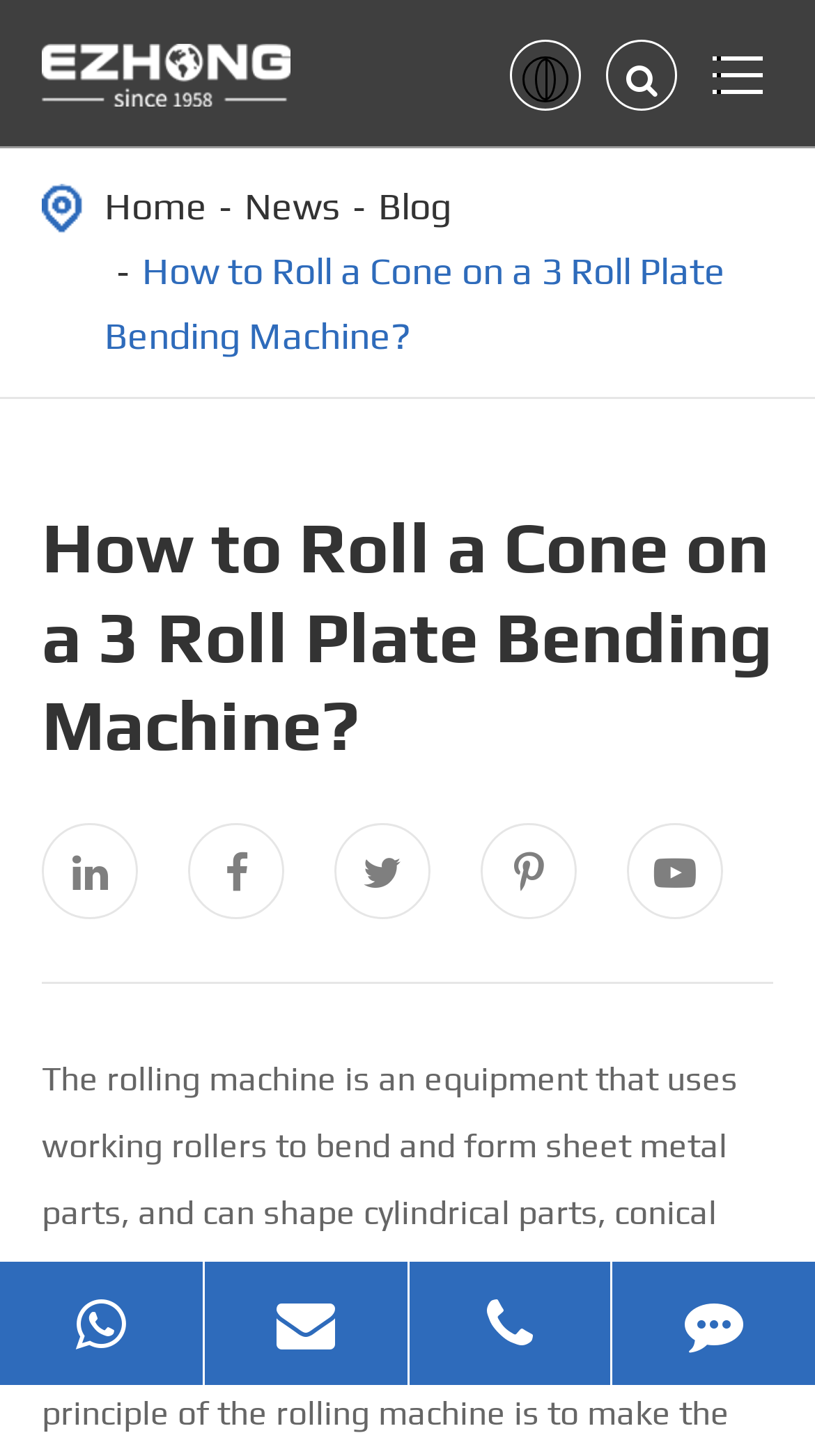Determine the bounding box of the UI element mentioned here: "The Green Ribbon". The coordinates must be in the format [left, top, right, bottom] with values ranging from 0 to 1.

None